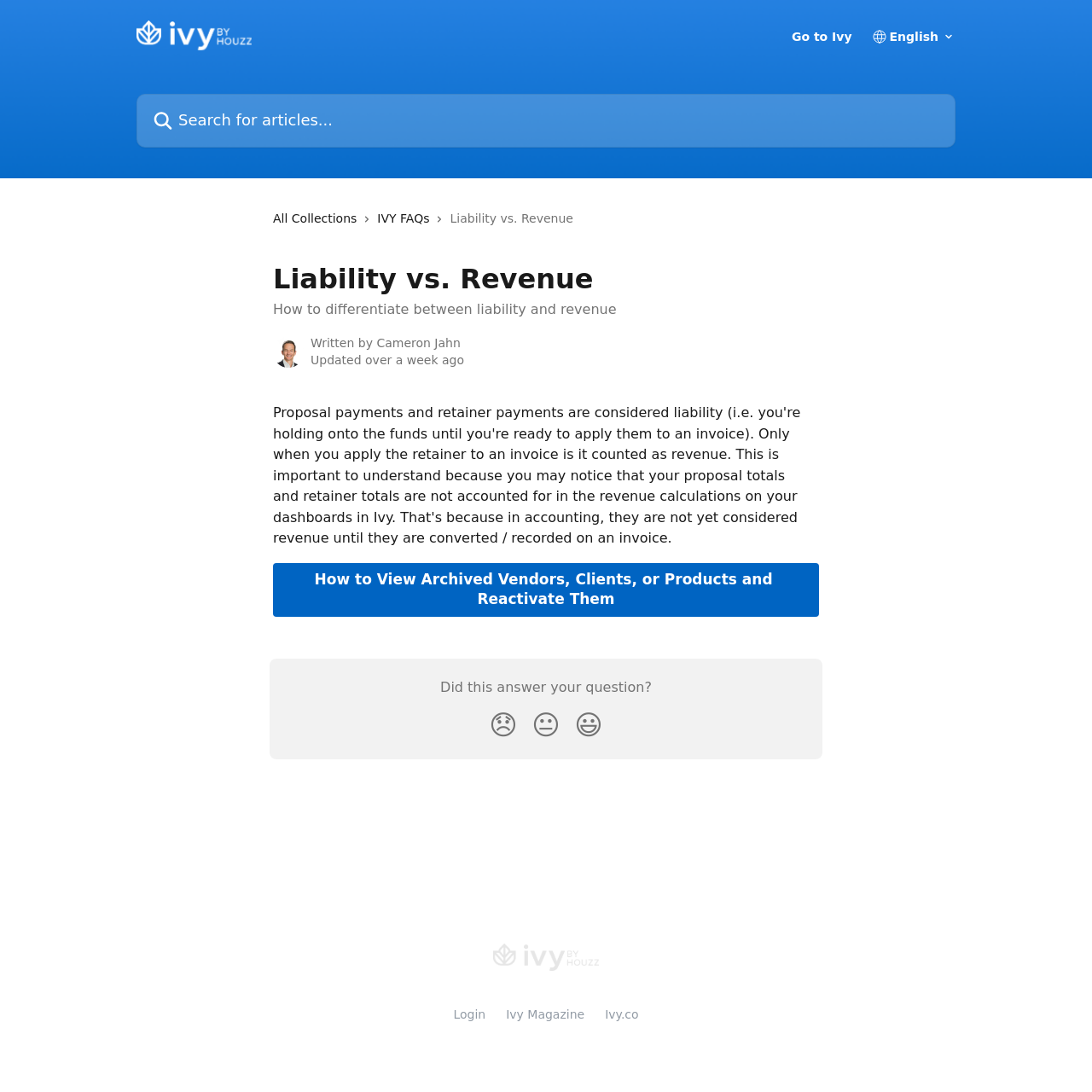Locate the bounding box coordinates of the clickable area to execute the instruction: "Go to Ivy". Provide the coordinates as four float numbers between 0 and 1, represented as [left, top, right, bottom].

[0.725, 0.028, 0.78, 0.039]